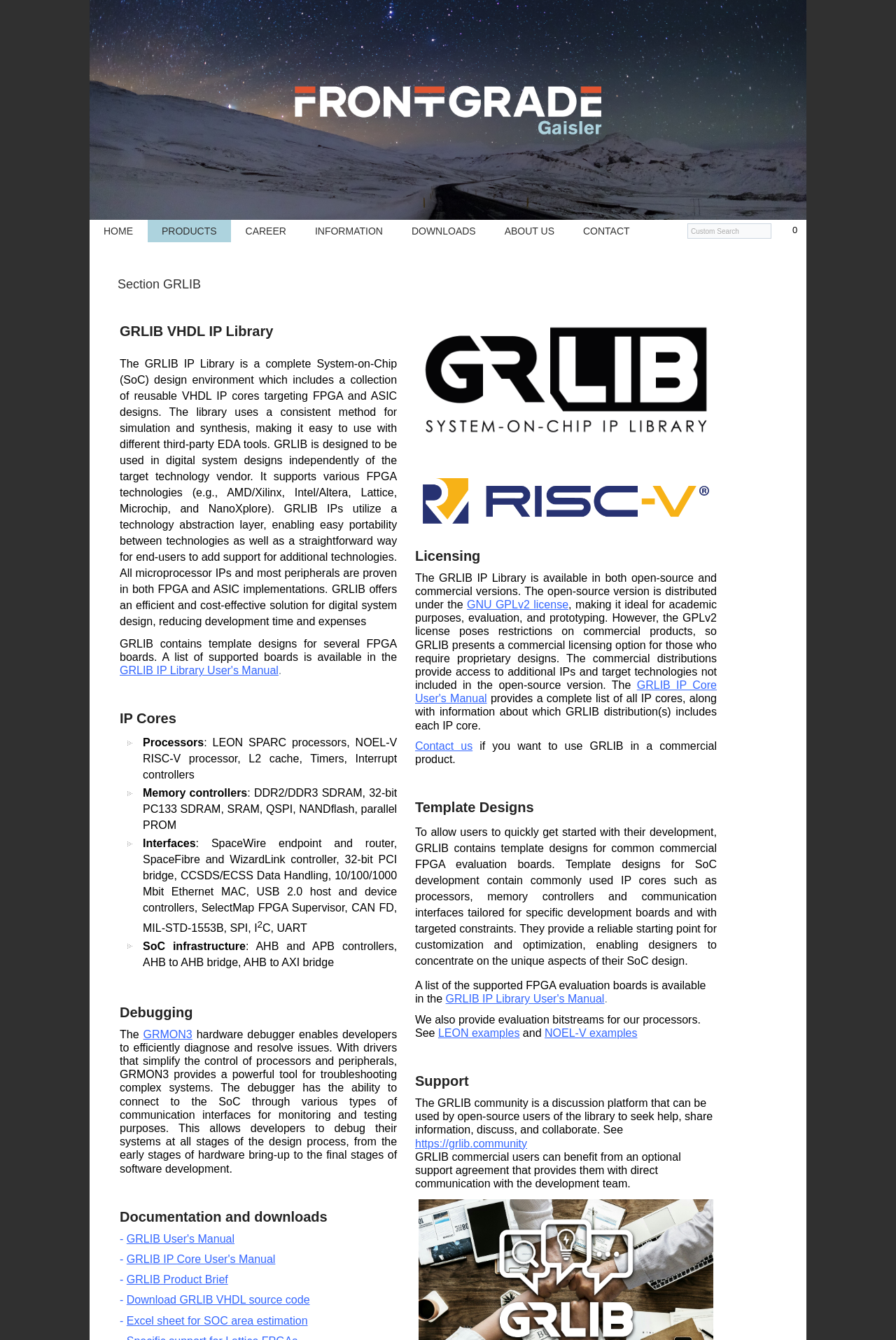Predict the bounding box coordinates of the UI element that matches this description: "NOEL-V examples". The coordinates should be in the format [left, top, right, bottom] with each value between 0 and 1.

[0.608, 0.766, 0.711, 0.775]